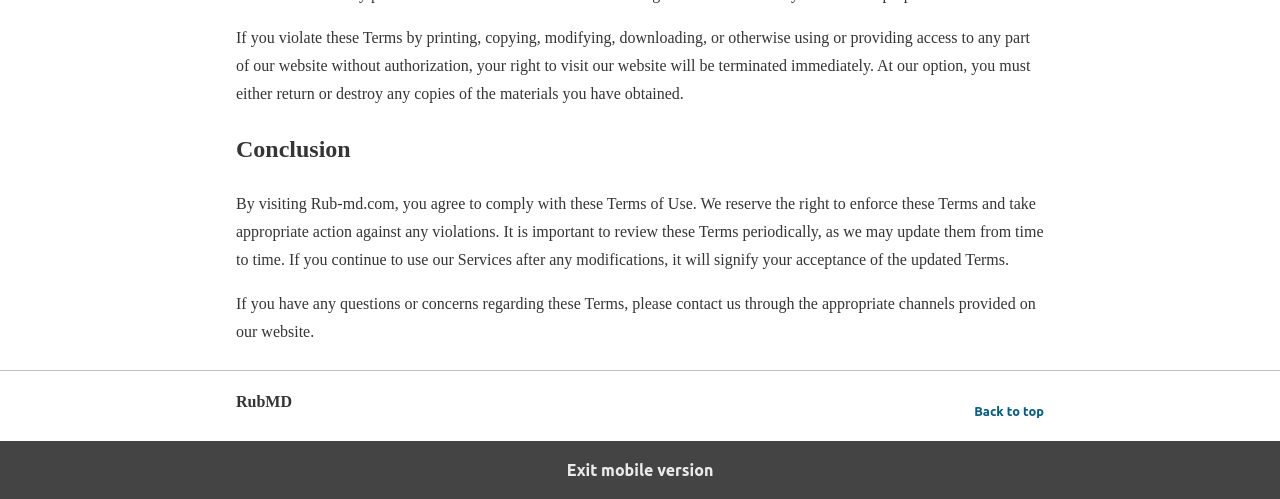Examine the image carefully and respond to the question with a detailed answer: 
Is there a link to go back to the top of the page?

The link element with the text 'Back to top' is present on the page, which suggests that users can click on it to go back to the top of the page.